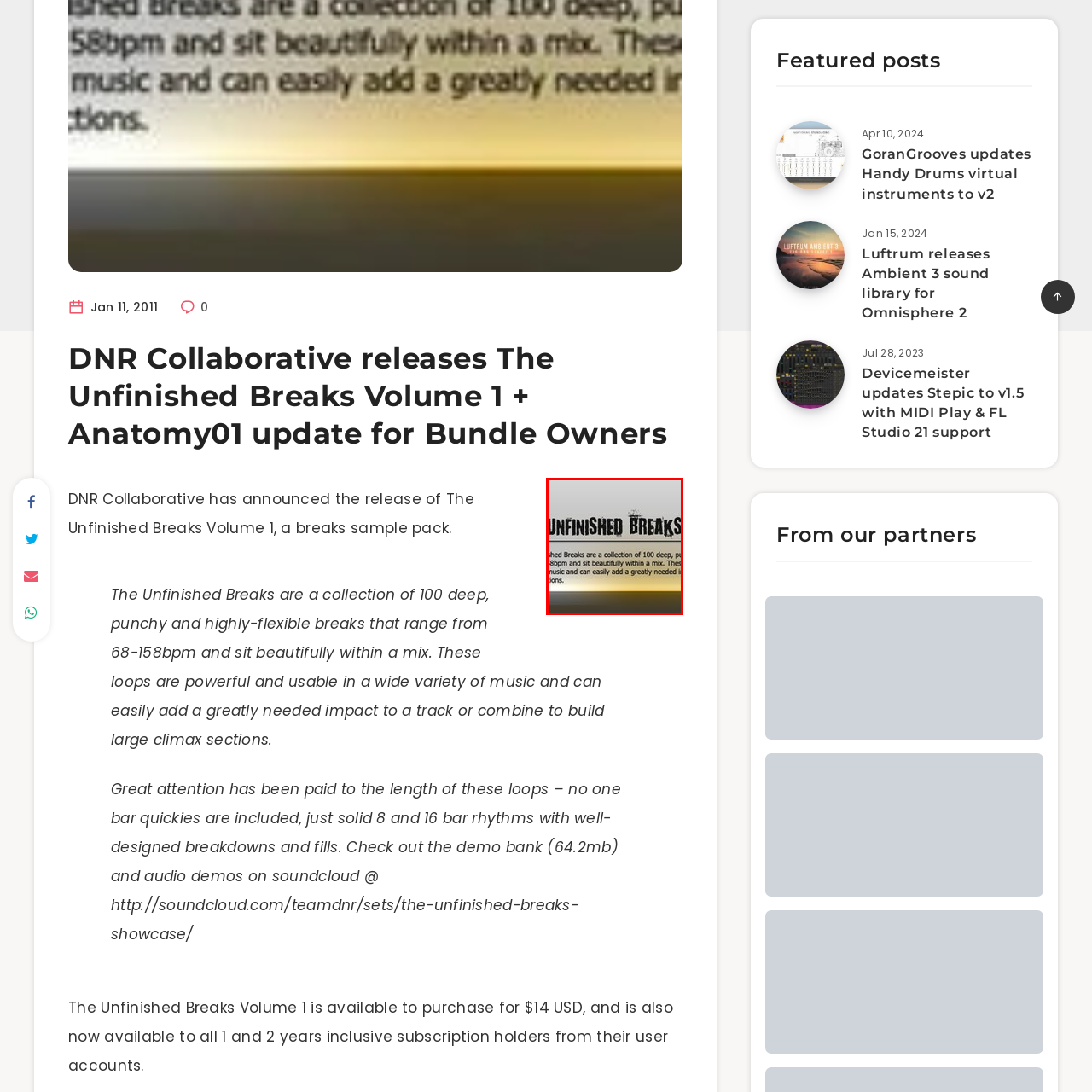Provide a comprehensive description of the image highlighted within the red bounding box.

The image features the title "The Unfinished Breaks" prominently displayed at the top, using a bold and textured font that conveys a sense of energy and impact. Below the title, a description elaborates on the collection, stating it includes 100 deep, punchy, and flexible breaks ranging from 68 to 158 BPM, making these loops suitable for various music genres. The text emphasizes the quality and usability of the loops, highlighting their potential to enhance tracks with powerful rhythms and well-crafted breakdowns and fills. This visual representation is part of an announcement from the DNR Collaborative, introducing the "The Unfinished Breaks Volume 1," asserting its availability for purchase and for subscription holders.